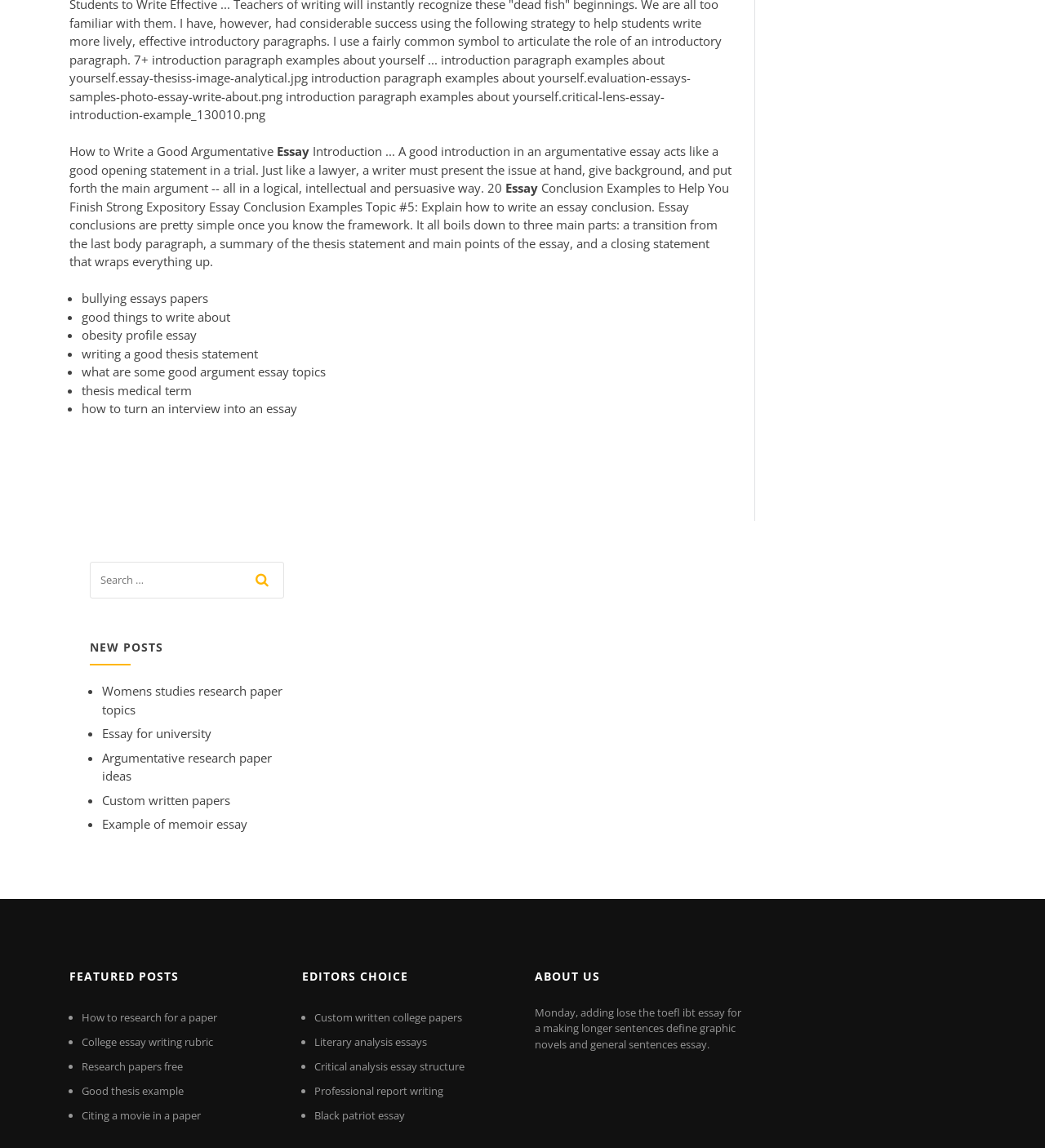Determine the bounding box coordinates of the clickable region to execute the instruction: "search for a topic". The coordinates should be four float numbers between 0 and 1, denoted as [left, top, right, bottom].

[0.086, 0.489, 0.271, 0.528]